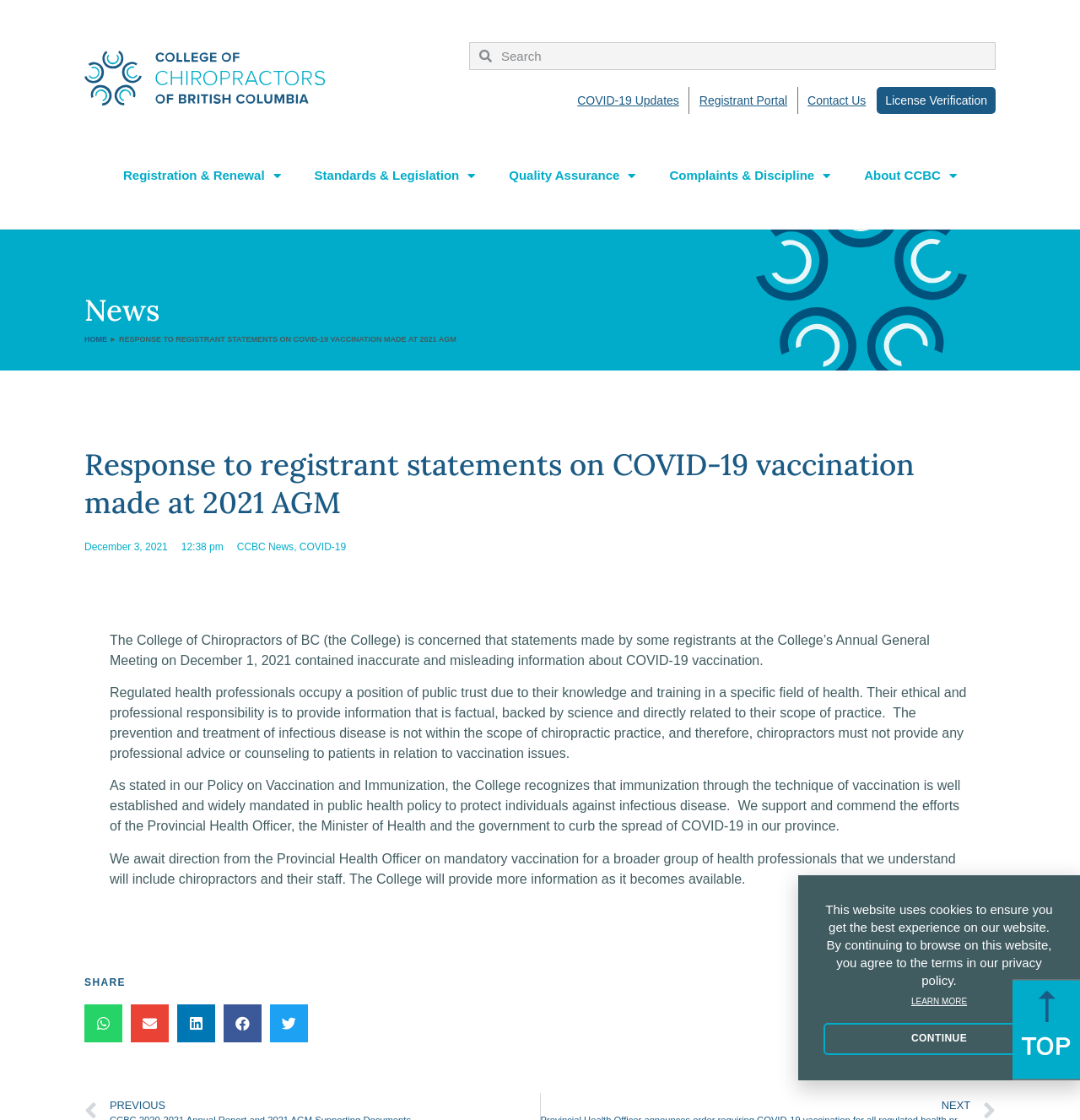Could you indicate the bounding box coordinates of the region to click in order to complete this instruction: "Search for something".

[0.434, 0.038, 0.922, 0.063]